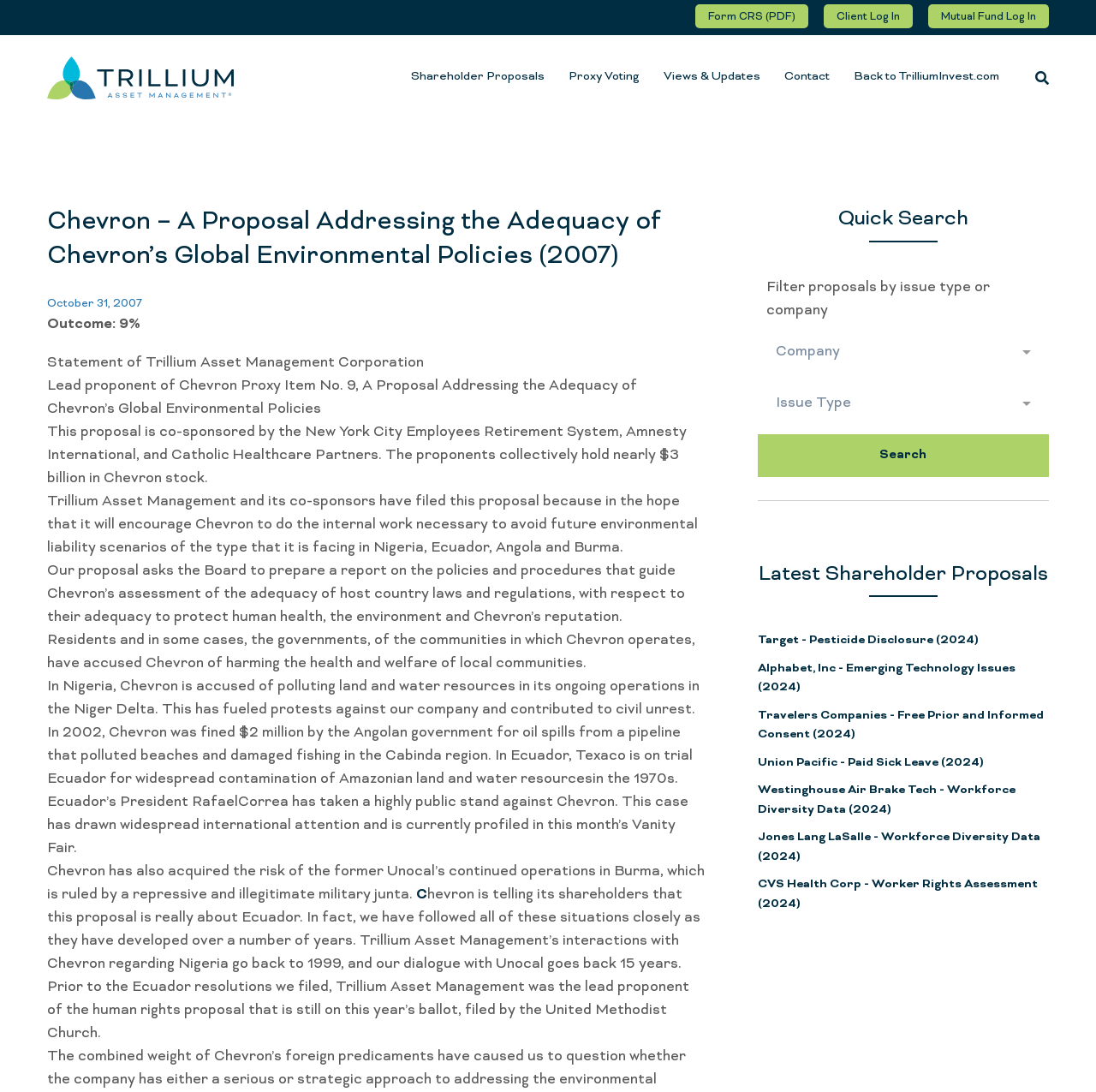Find the bounding box coordinates corresponding to the UI element with the description: "Target - Pesticide Disclosure (2024)". The coordinates should be formatted as [left, top, right, bottom], with values as floats between 0 and 1.

[0.691, 0.58, 0.893, 0.594]